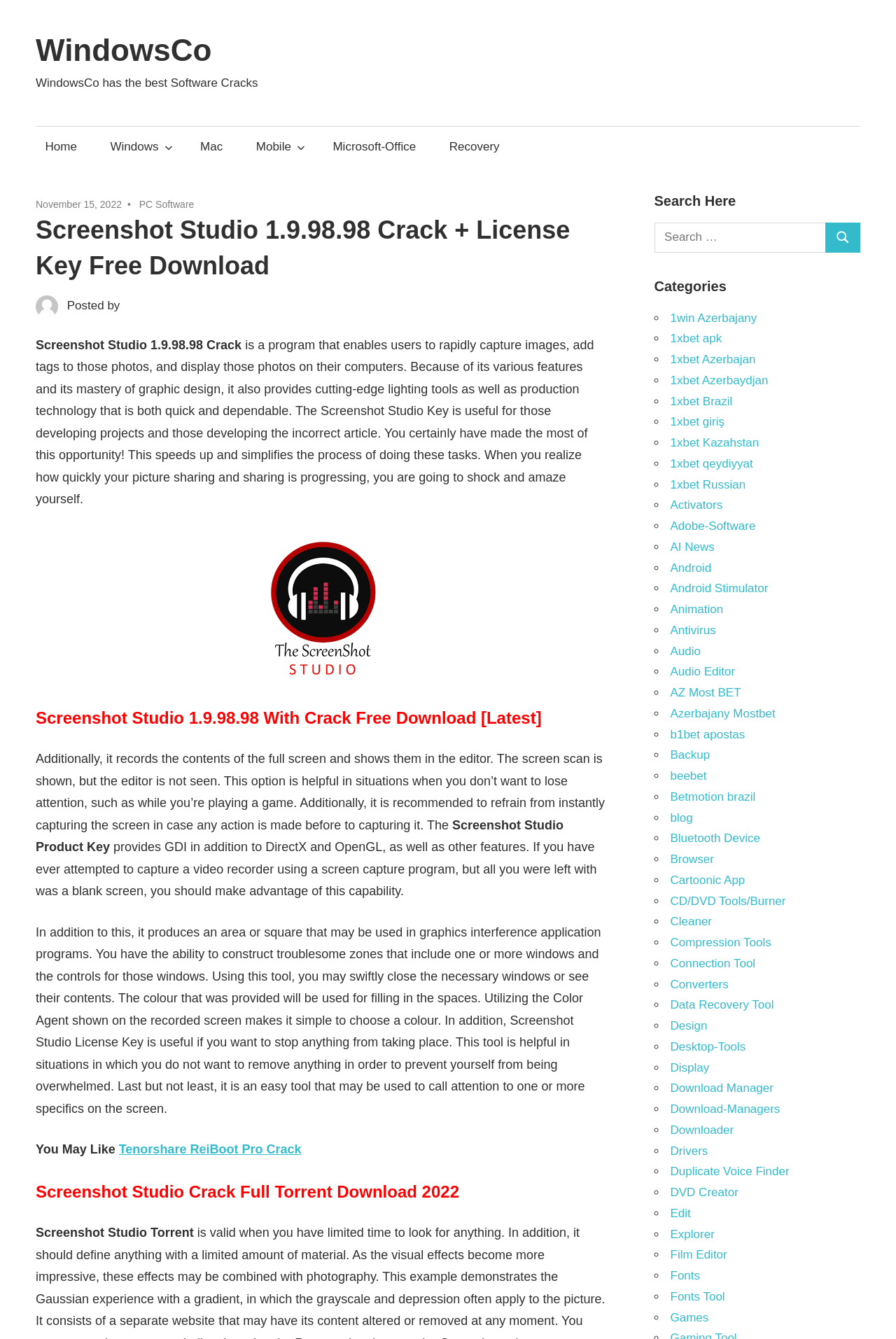For the element described, predict the bounding box coordinates as (top-left x, top-left y, bottom-right x, bottom-right y). All values should be between 0 and 1. Element description: Tenorshare ReiBoot Pro Crack

[0.133, 0.853, 0.336, 0.864]